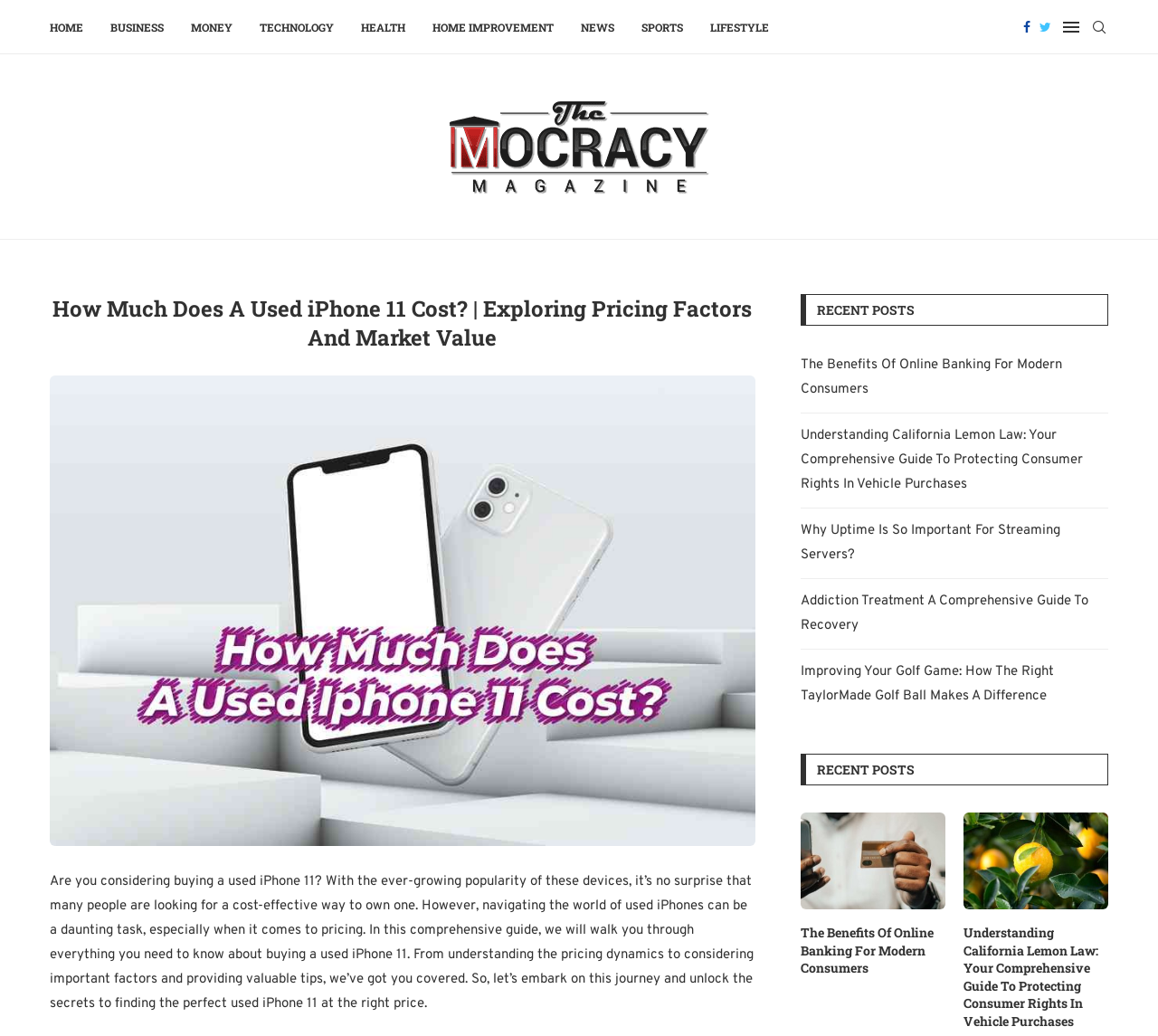What are the recent posts about?
Look at the image and provide a detailed response to the question.

The recent posts section lists several links with different topics, such as online banking, California Lemon Law, and golf game, indicating that the recent posts are about various topics.